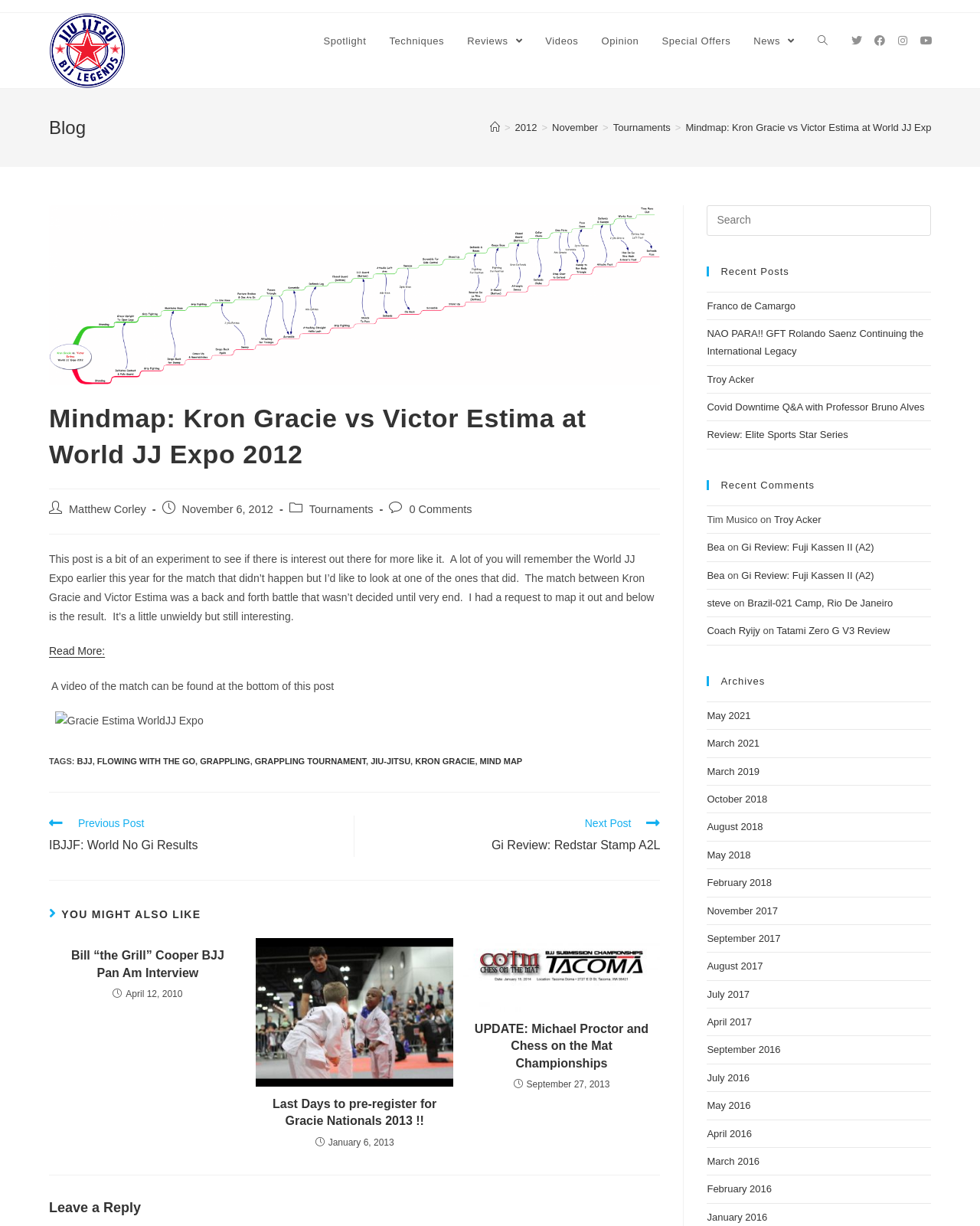How many tags are there in the post?
Can you provide a detailed and comprehensive answer to the question?

I counted the number of links in the 'TAGS:' section, which are BJJ, FLOWING WITH THE GO, GRAPPLING, GRAPPLING TOURNAMENT, JIU-JITSU, KRON GRACIE, and MIND MAP, so there are 7 tags.